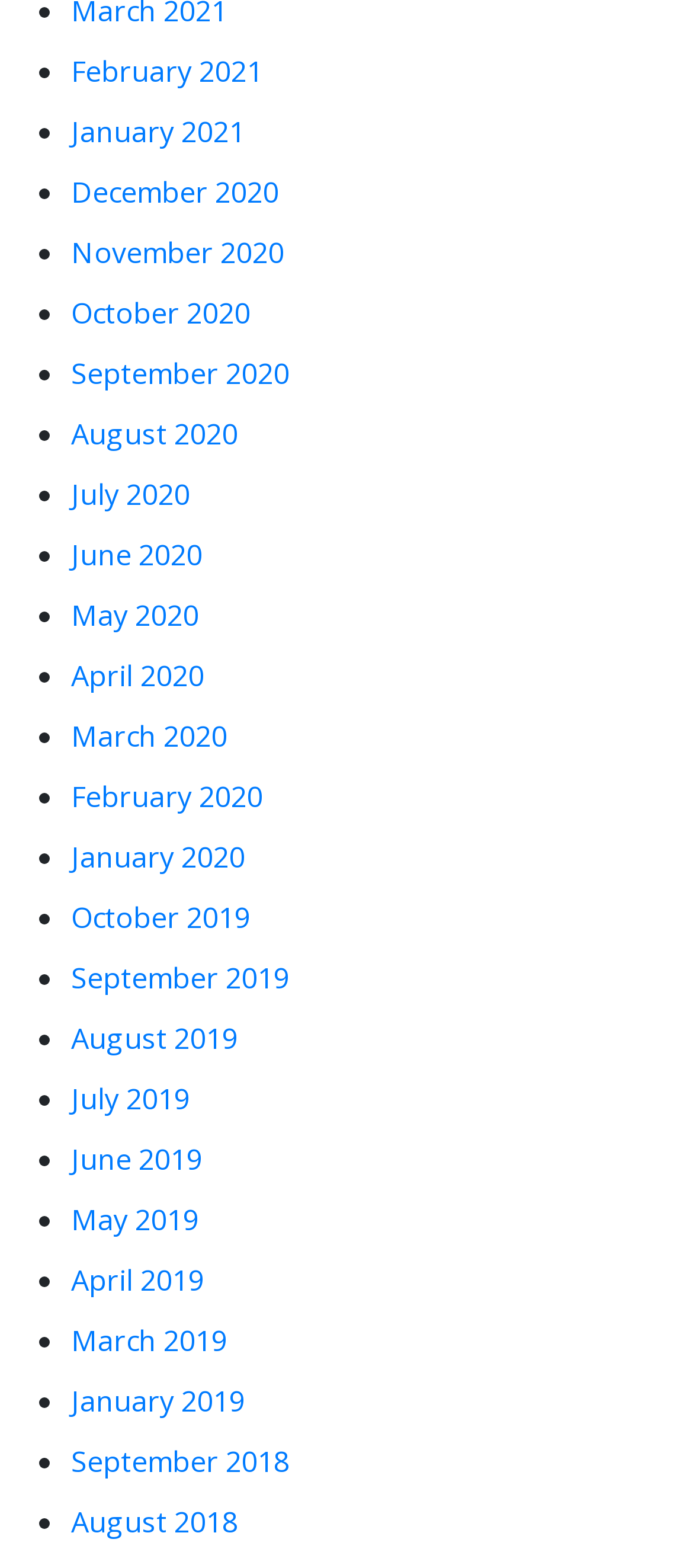What is the latest month listed?
Please provide a comprehensive answer based on the contents of the image.

I looked at the list of links and found the latest month listed, which is February 2021.